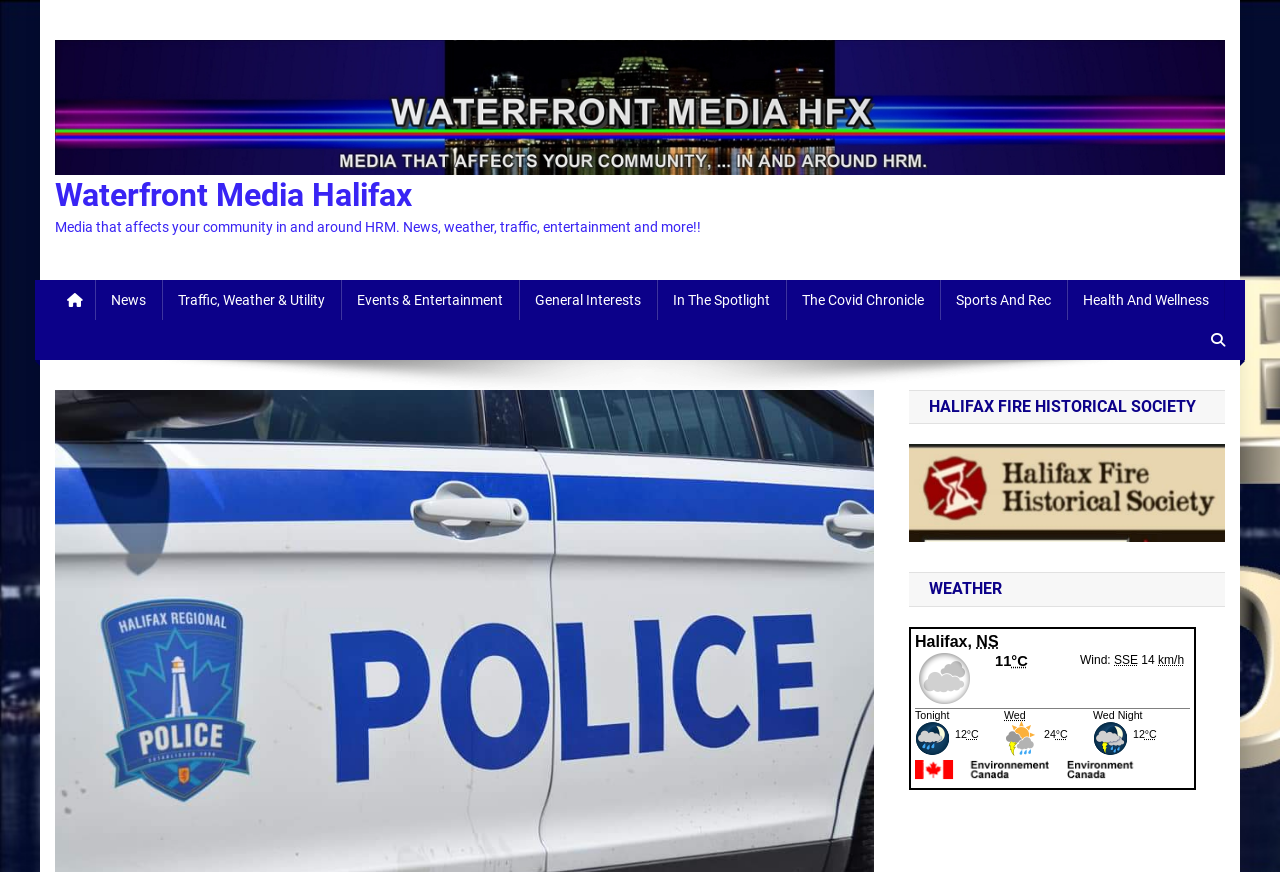Please find and report the bounding box coordinates of the element to click in order to perform the following action: "Check the weather". The coordinates should be expressed as four float numbers between 0 and 1, in the format [left, top, right, bottom].

[0.71, 0.656, 0.957, 0.696]